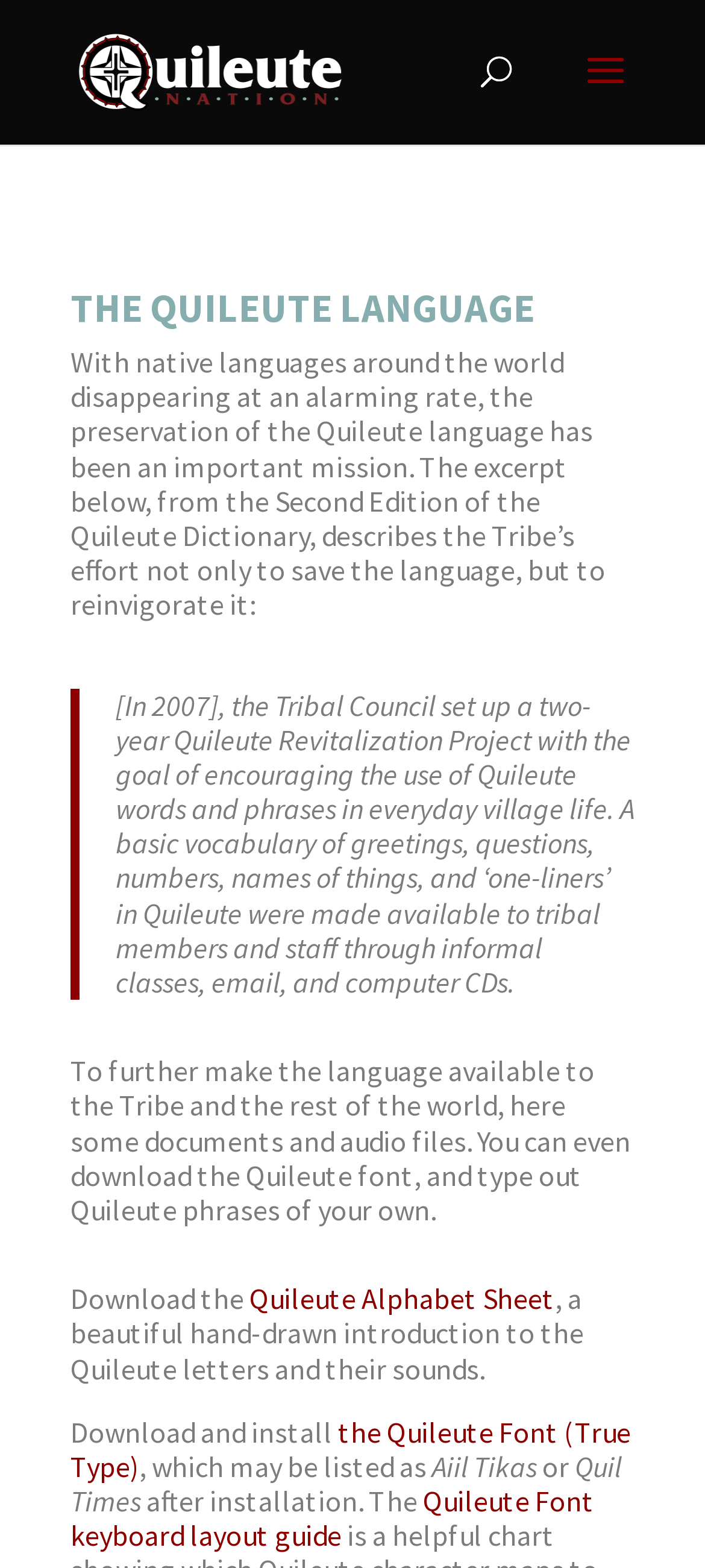Answer the question with a brief word or phrase:
What is the name of the font that may be listed as?

Aiil Tikas